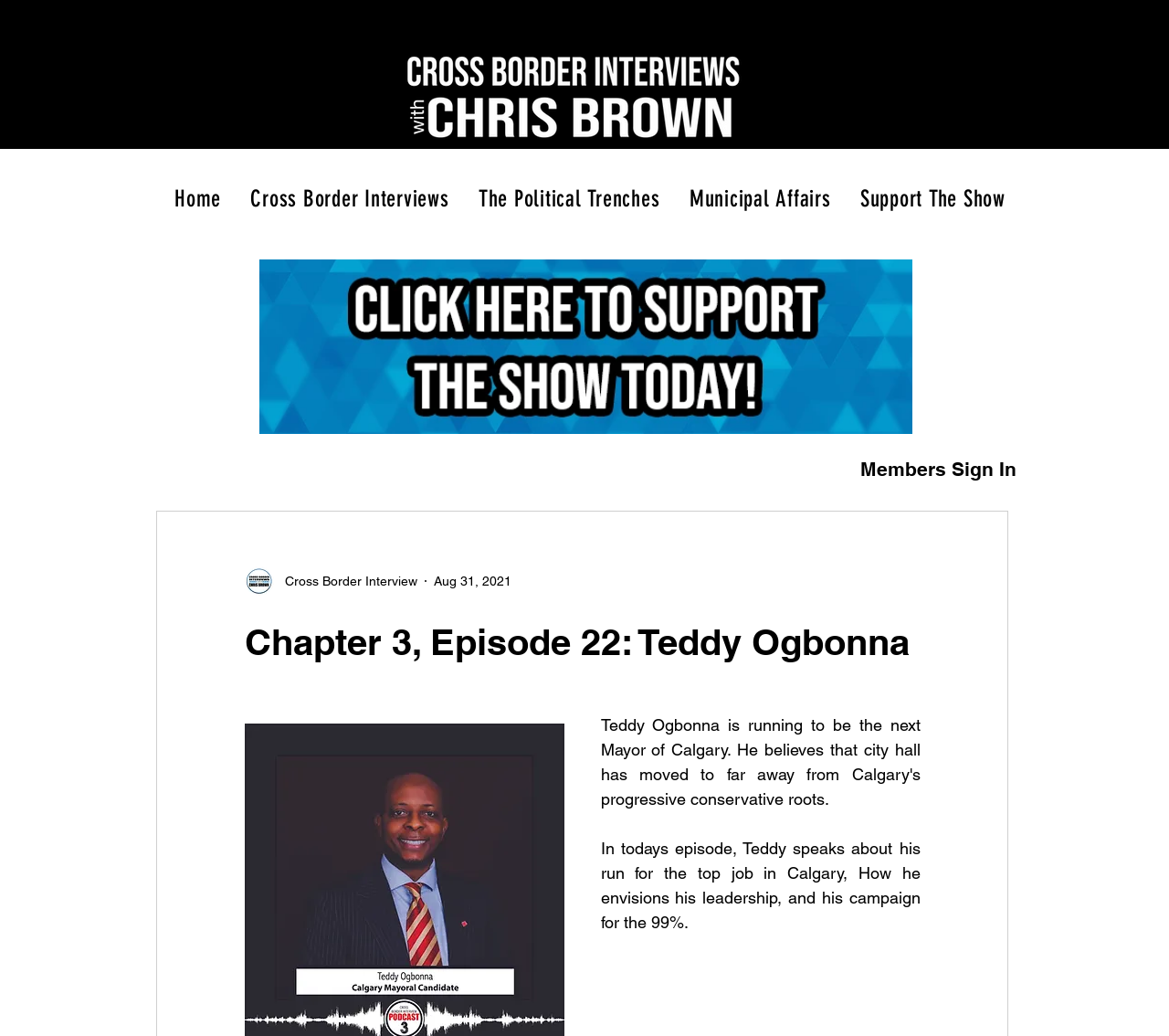Explain in detail what is displayed on the webpage.

The webpage appears to be a podcast episode page, specifically "Chapter 3, Episode 22: Teddy Ogbonna". At the top-left corner, there is a logo image, "Chris Brown Logo White.png". Below the logo, there is a navigation menu labeled "Site" that spans across the top of the page, containing five links: "Home", "Cross Border Interviews", "The Political Trenches", "Municipal Affairs", and "Support The Show". 

To the right of the navigation menu, there is a button labeled "Members Sign In". Below the navigation menu, there is a section that contains information about the podcast episode. This section includes a link with a writer's picture, a generic text "Cross Border Interview", and a date "Aug 31, 2021". 

The main content of the page is a heading that reads "Chapter 3, Episode 22: Teddy Ogbonna", followed by a paragraph of text that summarizes the episode, stating that Teddy speaks about his run for the top job in Calgary, his leadership vision, and his campaign for the 99%.